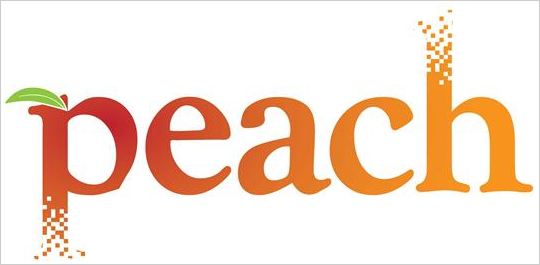Create an elaborate description of the image, covering every aspect.

The image features a vibrant and modern logo for the "PEACH Digitization Project," characterized by the stylized word "peach" rendered in a gradient of warm colors ranging from red to orange. A small green leaf adorns the letter "p," symbolizing freshness and connection to the project's name. The logo also incorporates a pixelated effect on the left side, suggesting a theme of digital transformation and preservation of cultural heritage. This initiative focuses on collecting and digitizing documents and oral histories to enhance accessibility to Parker County's cultural materials, fostering community engagement and historical awareness.